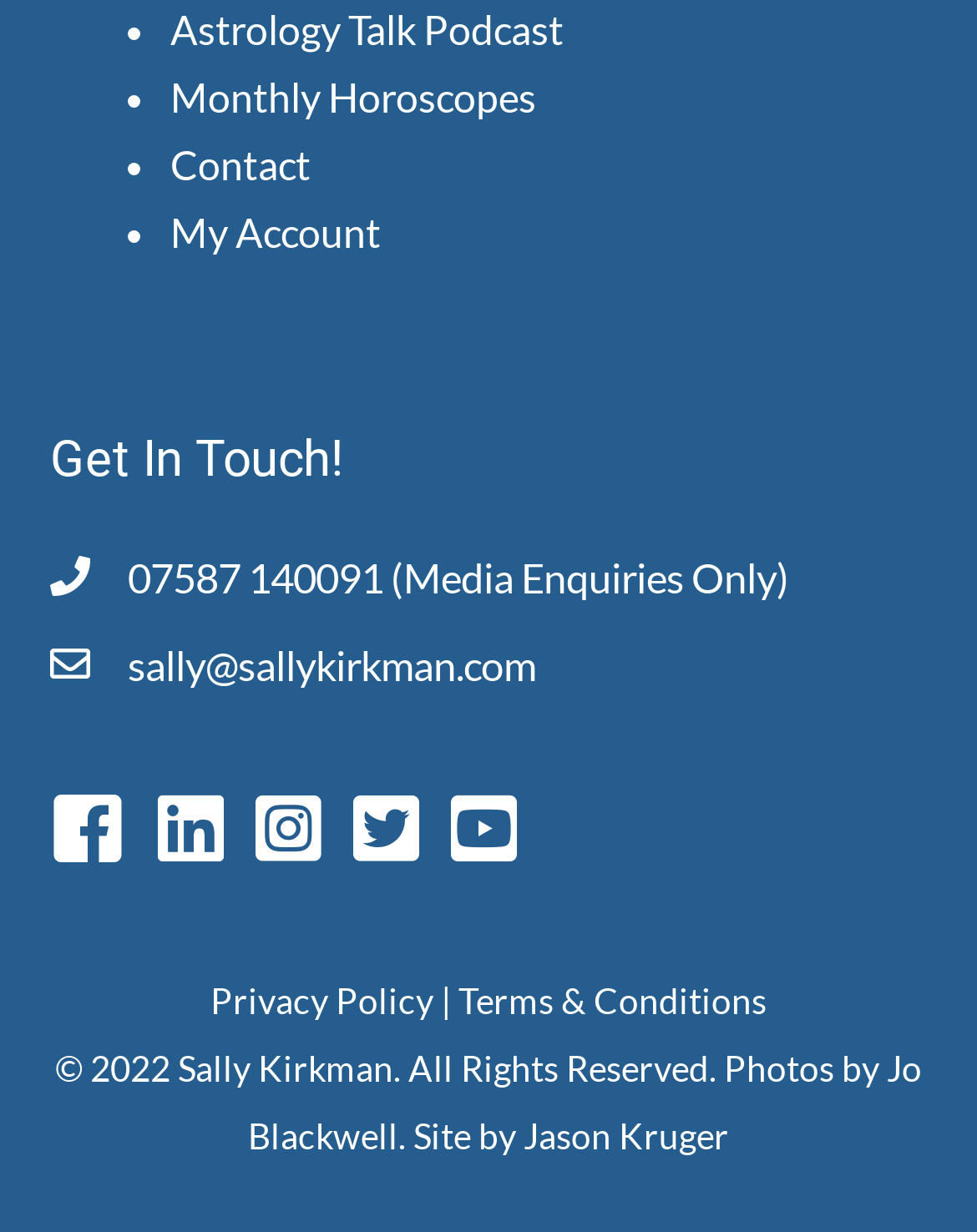What is the phone number for media enquiries?
Answer the question based on the image using a single word or a brief phrase.

07587 140091